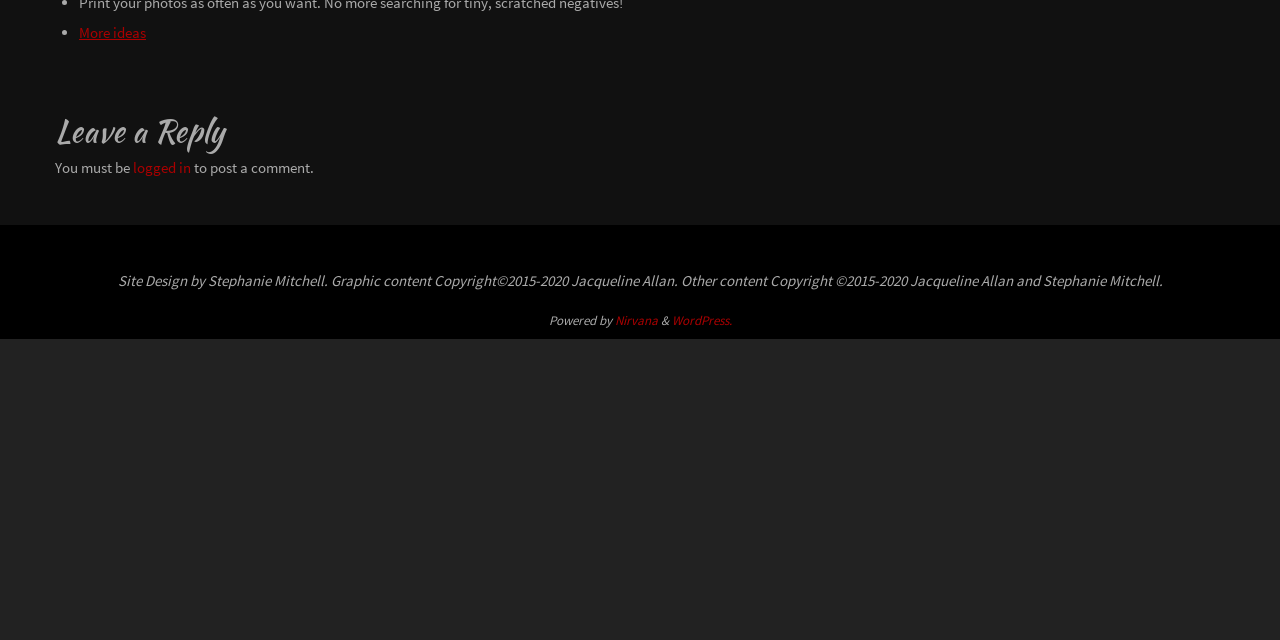Determine the bounding box coordinates in the format (top-left x, top-left y, bottom-right x, bottom-right y). Ensure all values are floating point numbers between 0 and 1. Identify the bounding box of the UI element described by: WordPress.

[0.525, 0.487, 0.571, 0.514]